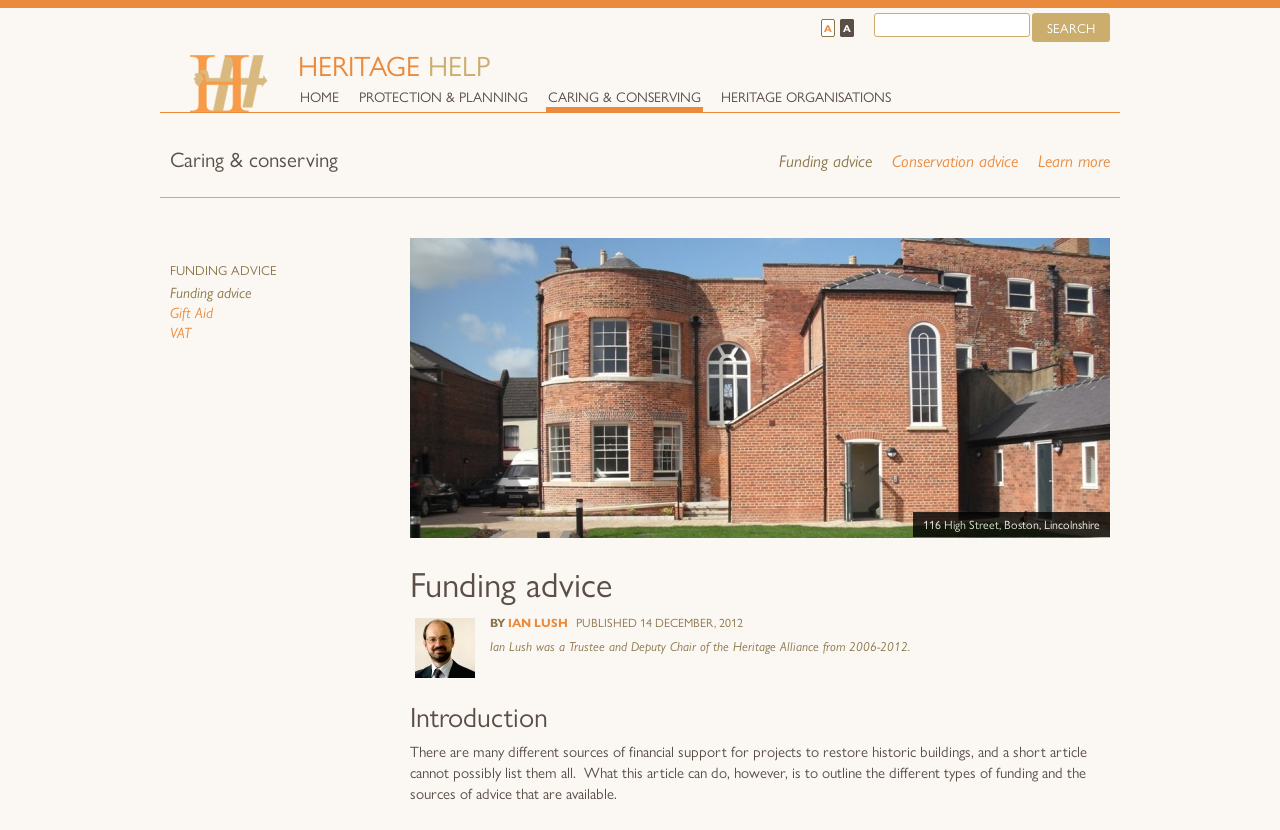Reply to the question below using a single word or brief phrase:
Who is the author of the article?

Ian Lush